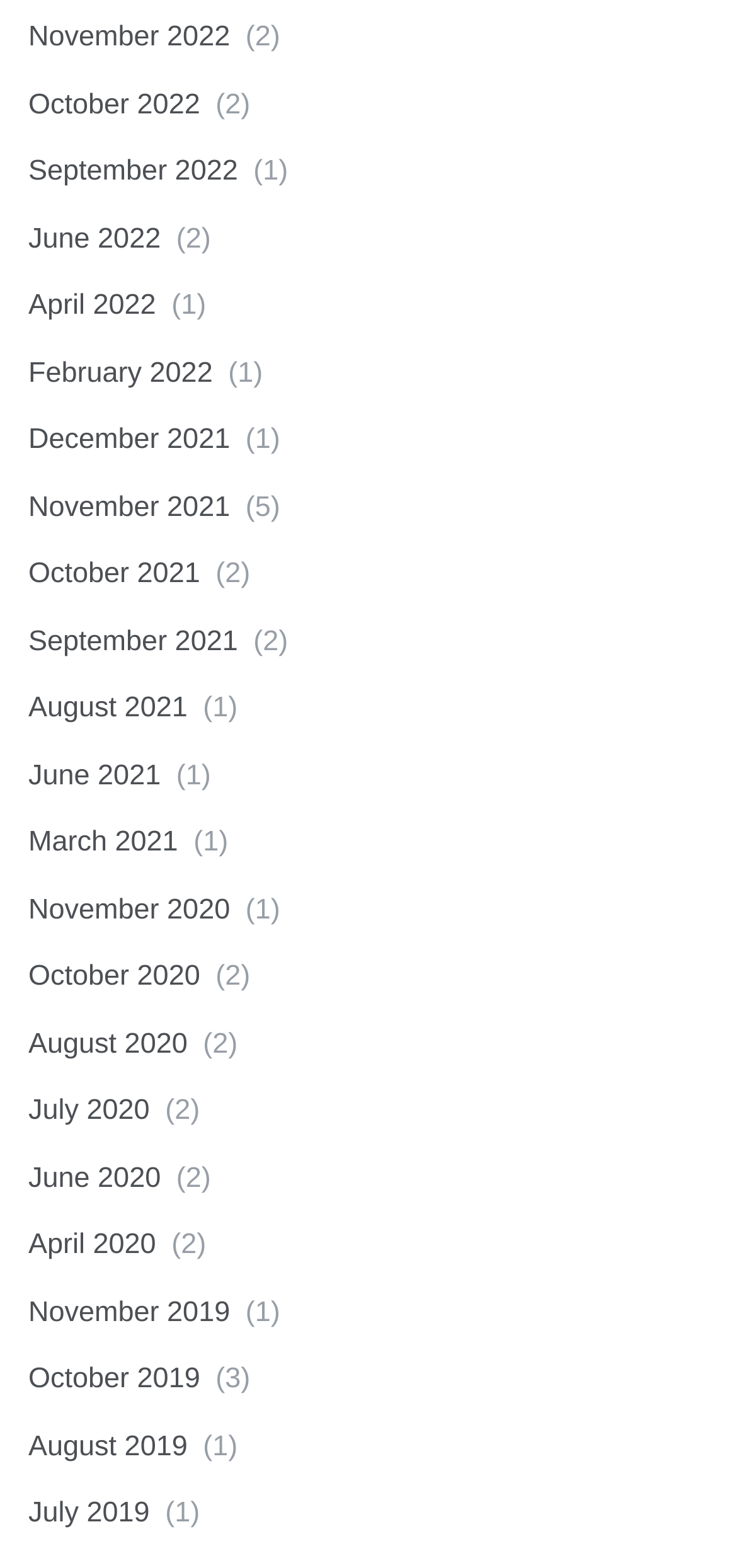Locate the bounding box coordinates of the segment that needs to be clicked to meet this instruction: "Go to October 2022".

[0.038, 0.056, 0.272, 0.077]